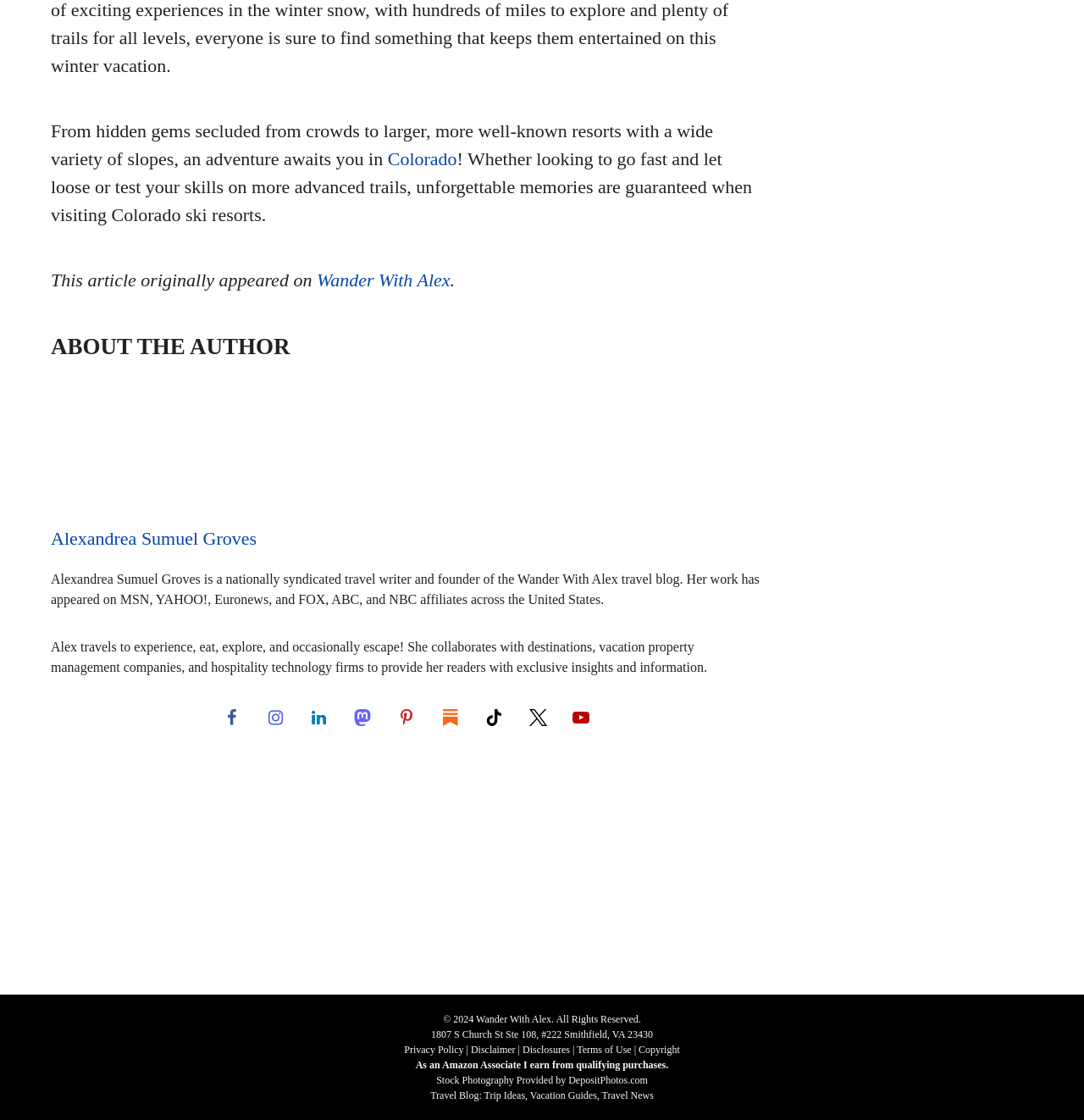Give a short answer to this question using one word or a phrase:
What is the location of Wander With Alex?

1807 S Church St Ste 108, #222 Smithfield, VA 23430